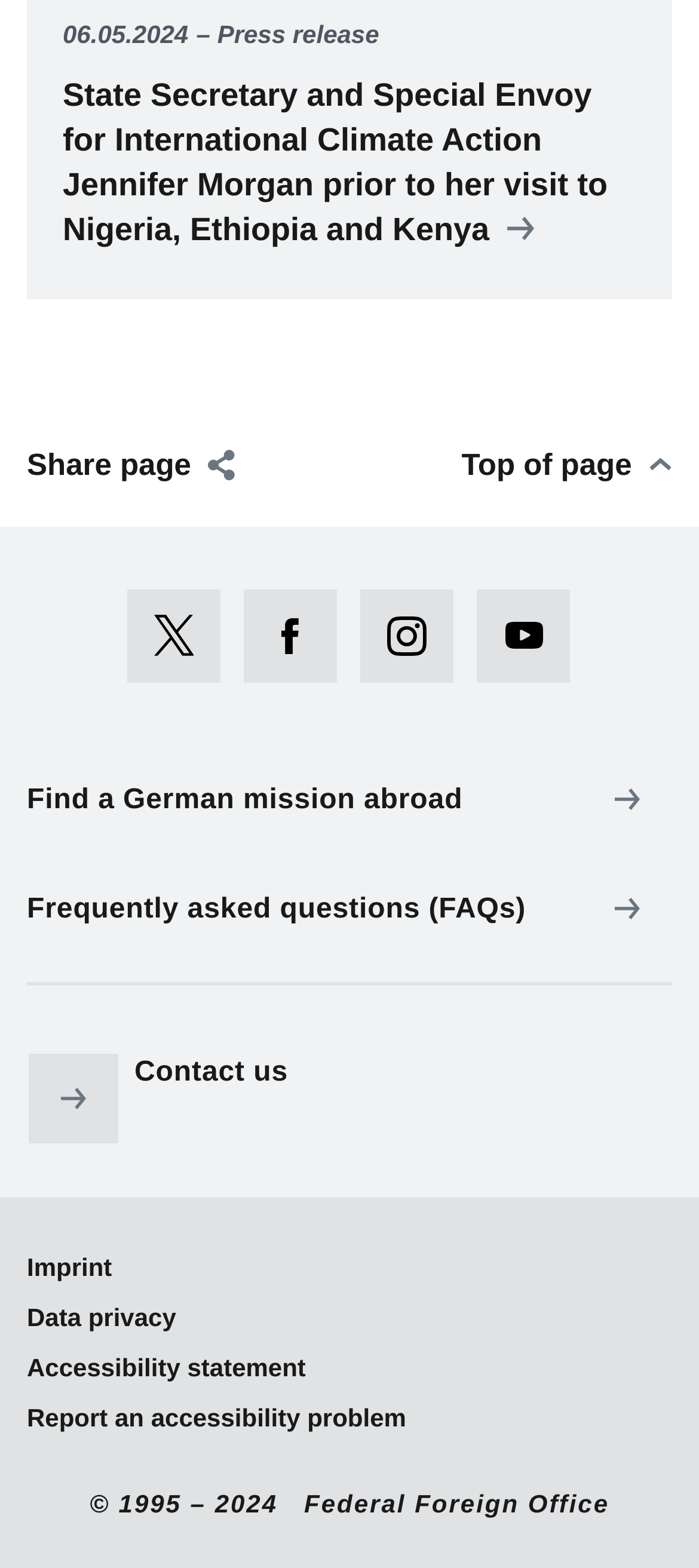Please identify the bounding box coordinates of the area that needs to be clicked to fulfill the following instruction: "Find a German mission abroad."

[0.015, 0.486, 0.962, 0.533]